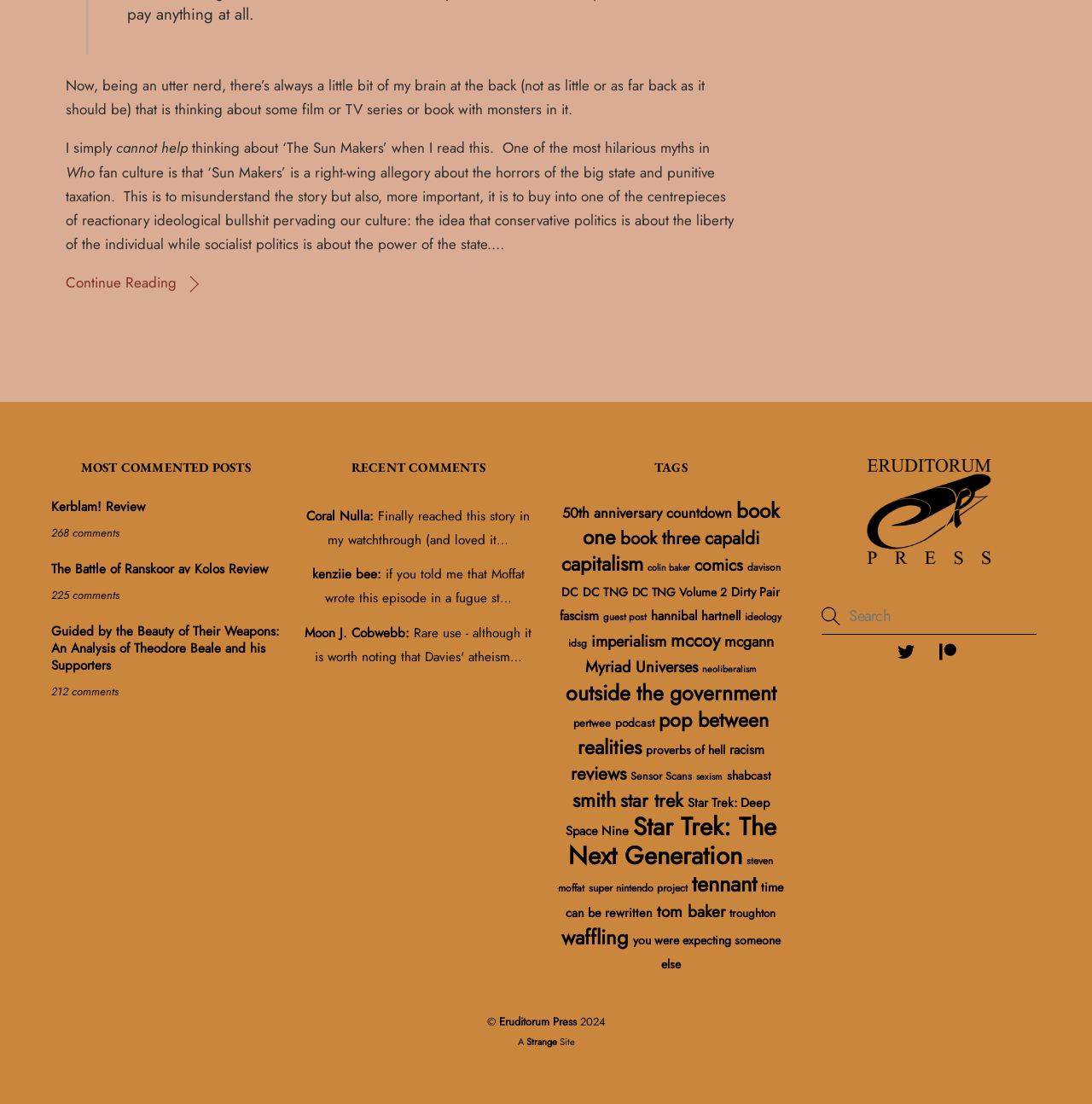Can you determine the bounding box coordinates of the area that needs to be clicked to fulfill the following instruction: "Click 'Continue Reading'"?

[0.06, 0.246, 0.179, 0.265]